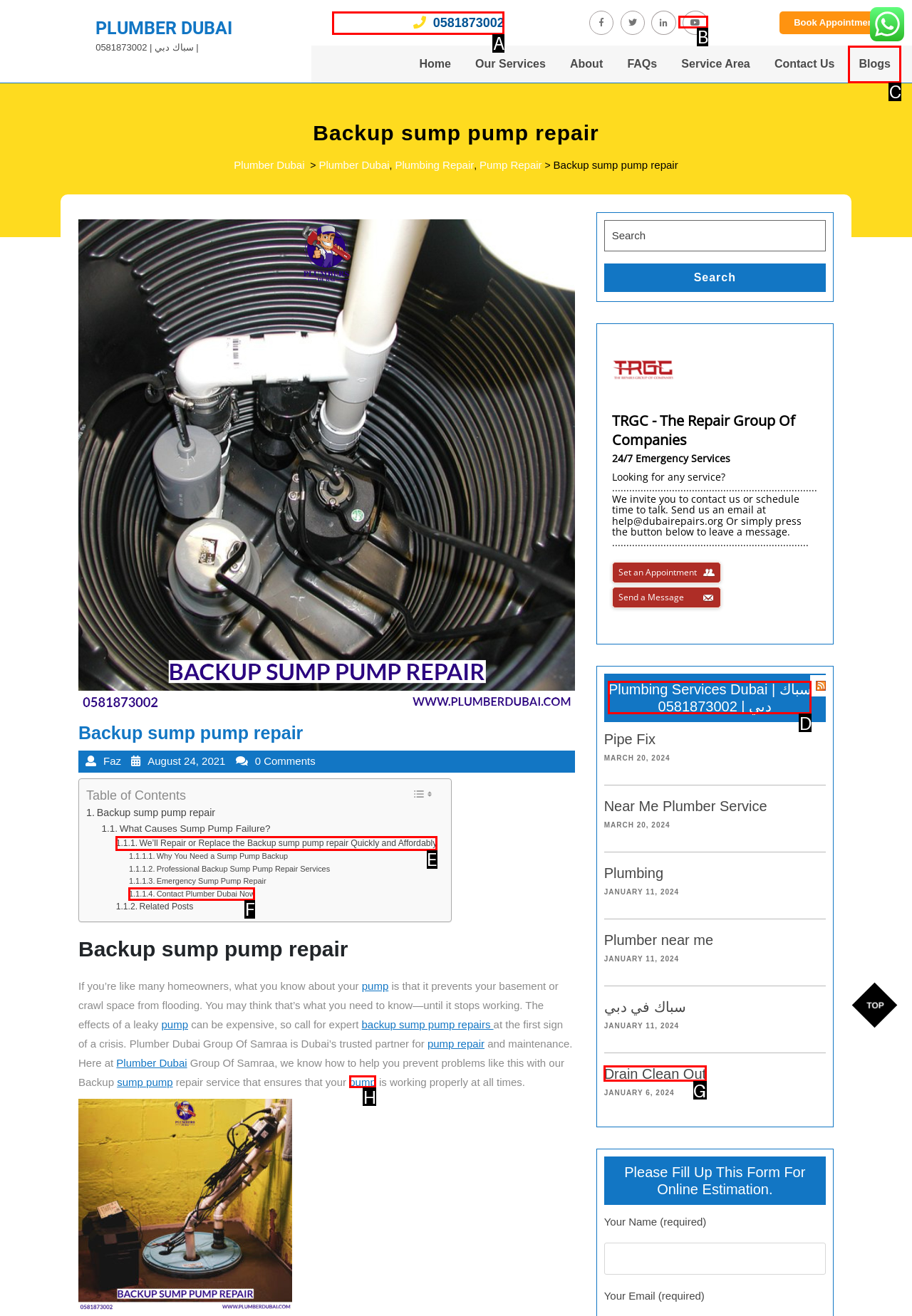Examine the description: 05818730020581873002 and indicate the best matching option by providing its letter directly from the choices.

A